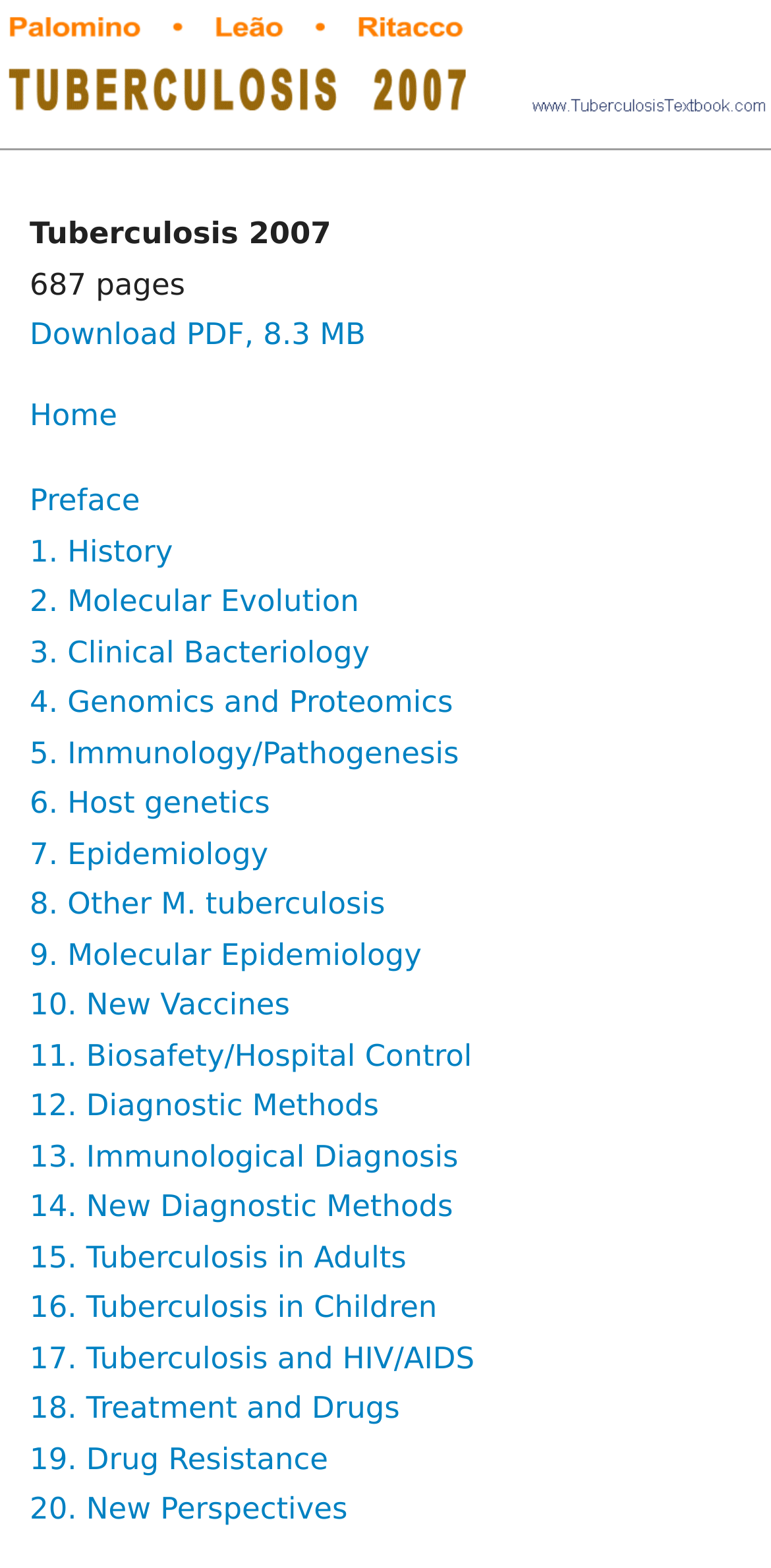Locate the bounding box of the UI element described in the following text: "Home".

[0.038, 0.253, 0.152, 0.276]